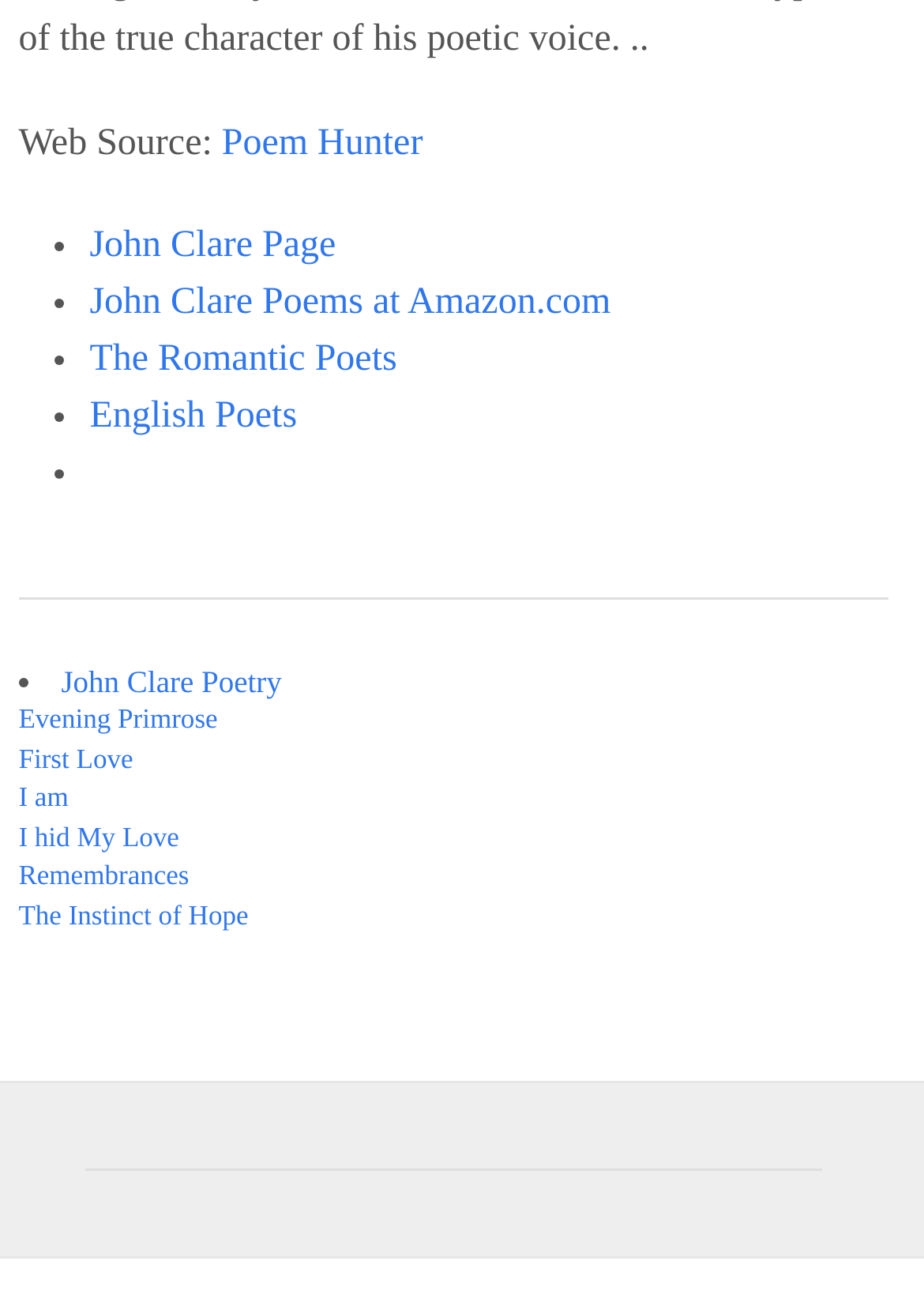Determine the bounding box for the described HTML element: "Menu Close". Ensure the coordinates are four float numbers between 0 and 1 in the format [left, top, right, bottom].

None